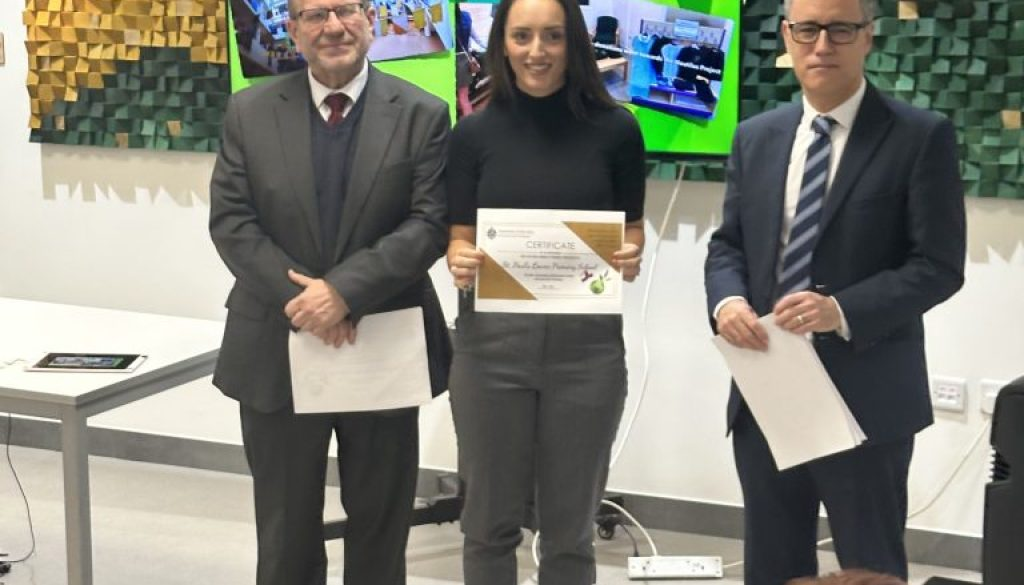Provide your answer to the question using just one word or phrase: What are the screens displaying?

Images relevant to the event